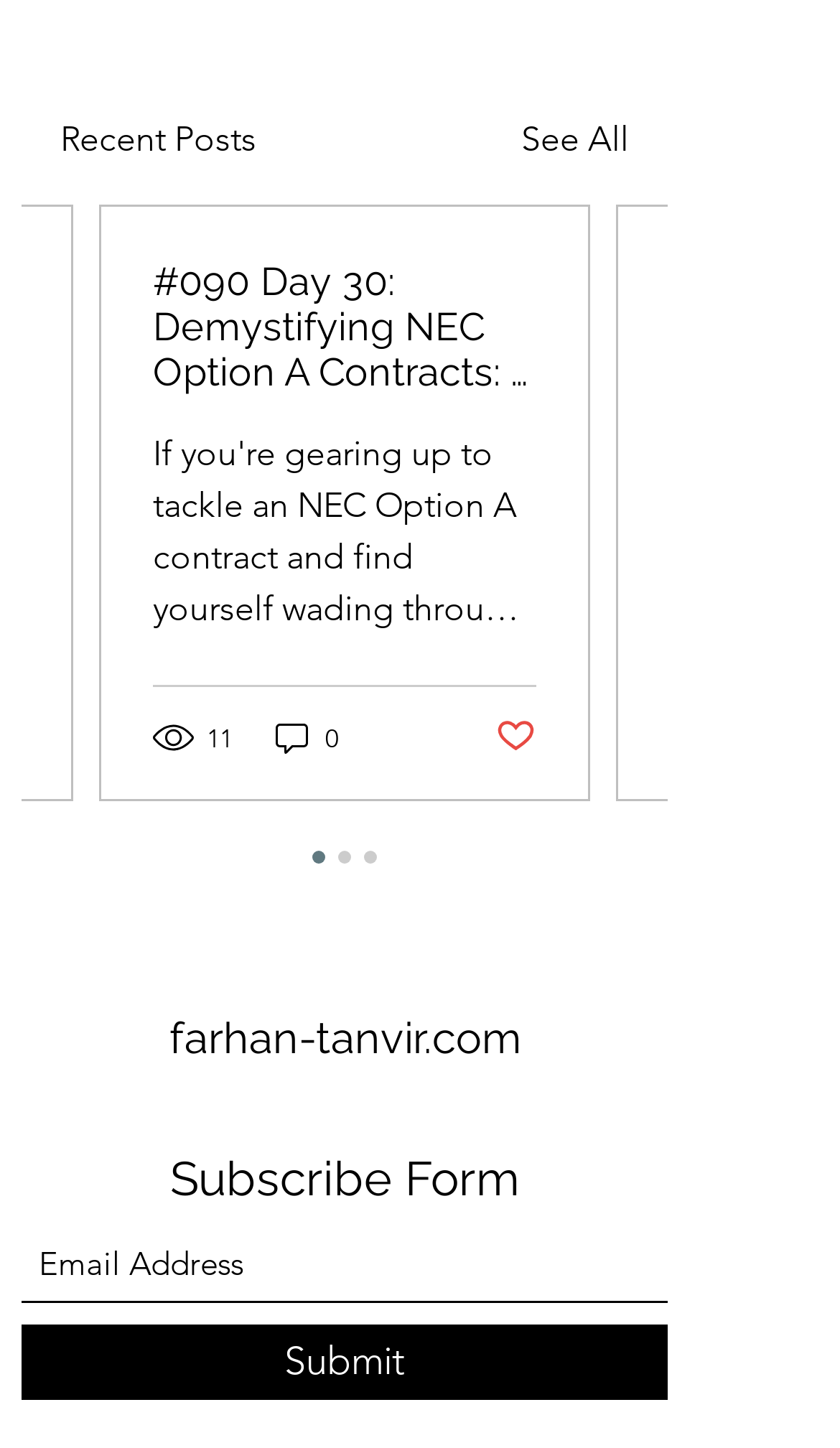Identify the bounding box coordinates for the region of the element that should be clicked to carry out the instruction: "View recent posts". The bounding box coordinates should be four float numbers between 0 and 1, i.e., [left, top, right, bottom].

[0.072, 0.078, 0.305, 0.114]